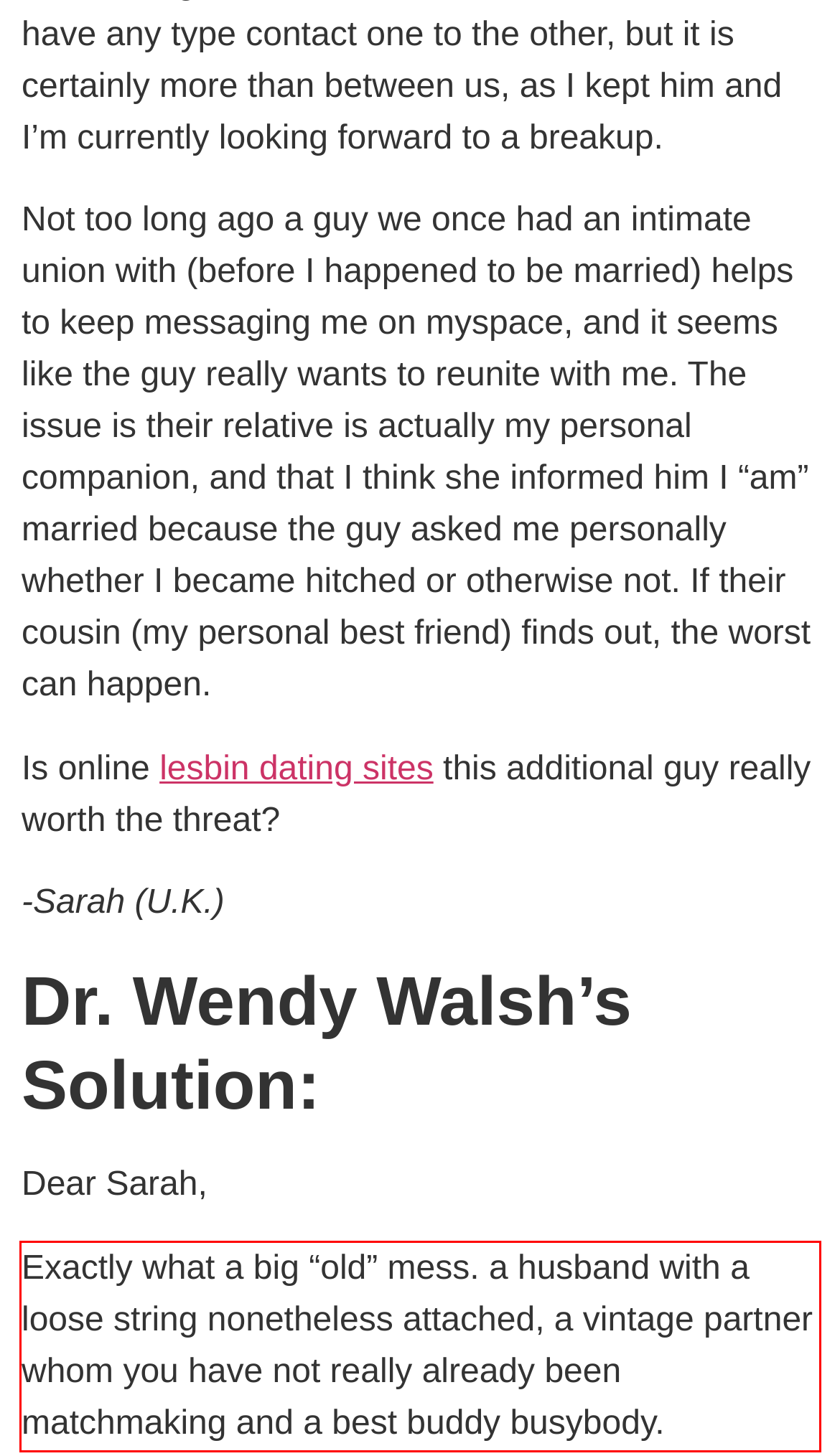Analyze the screenshot of a webpage where a red rectangle is bounding a UI element. Extract and generate the text content within this red bounding box.

Exactly what a big “old” mess. a husband with a loose string nonetheless attached, a vintage partner whom you have not really already been matchmaking and a best buddy busybody.